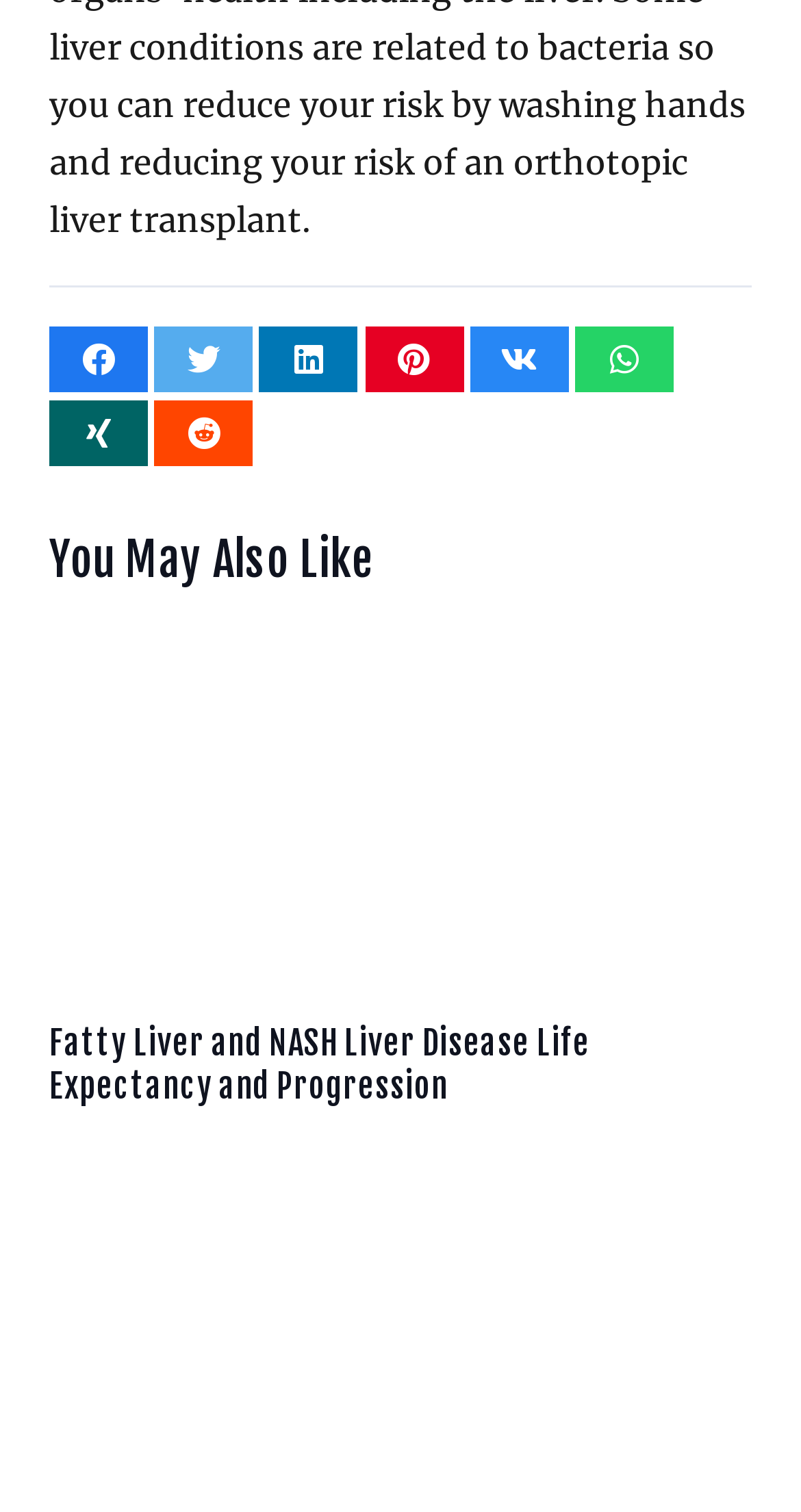What is the image below the heading?
Analyze the image and provide a thorough answer to the question.

The image below the heading is a picture of a man holding his face and tummy, likely indicating pain or discomfort, which is related to the topic of liver disease.